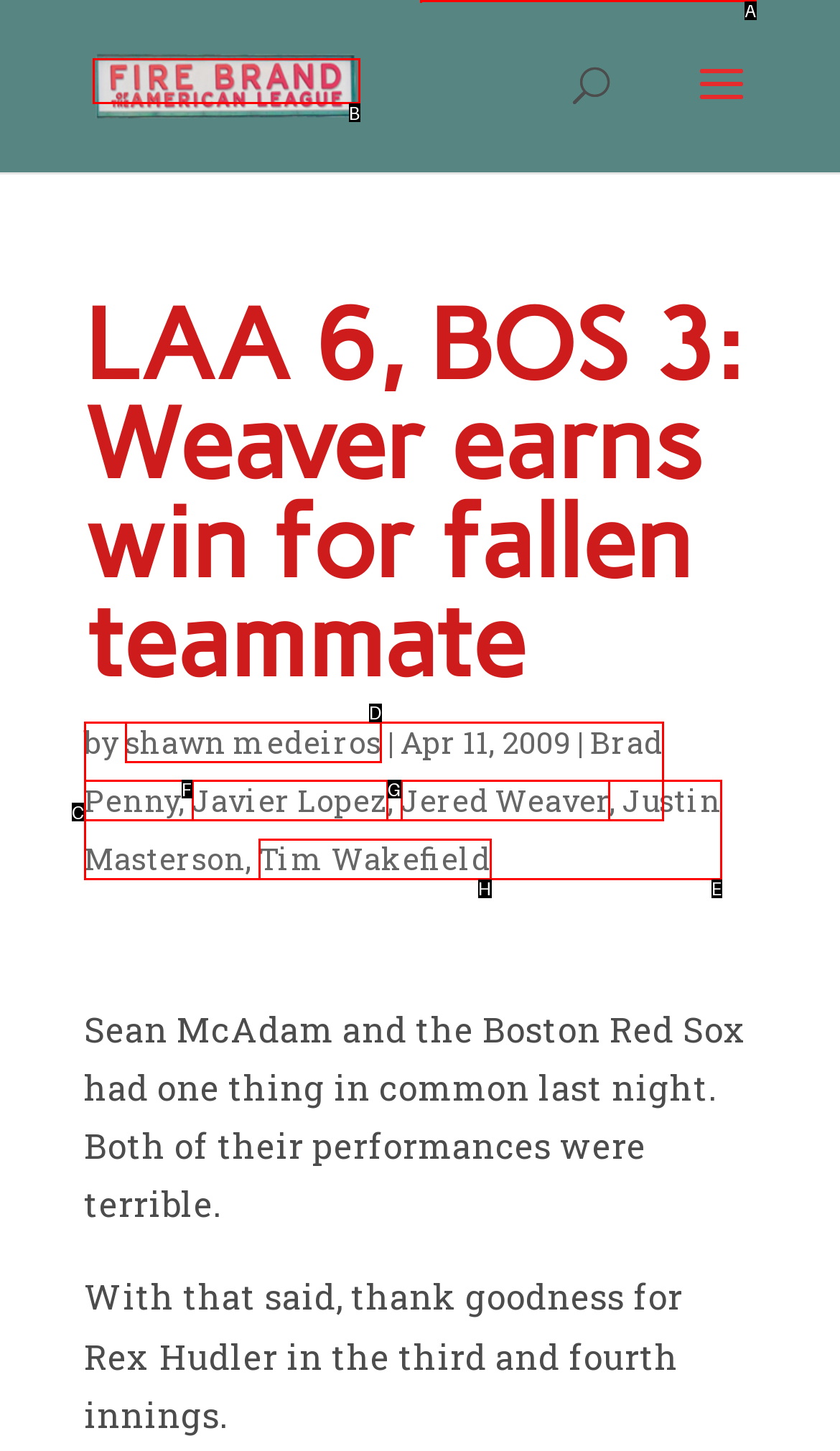Which lettered option should I select to achieve the task: search for something according to the highlighted elements in the screenshot?

A